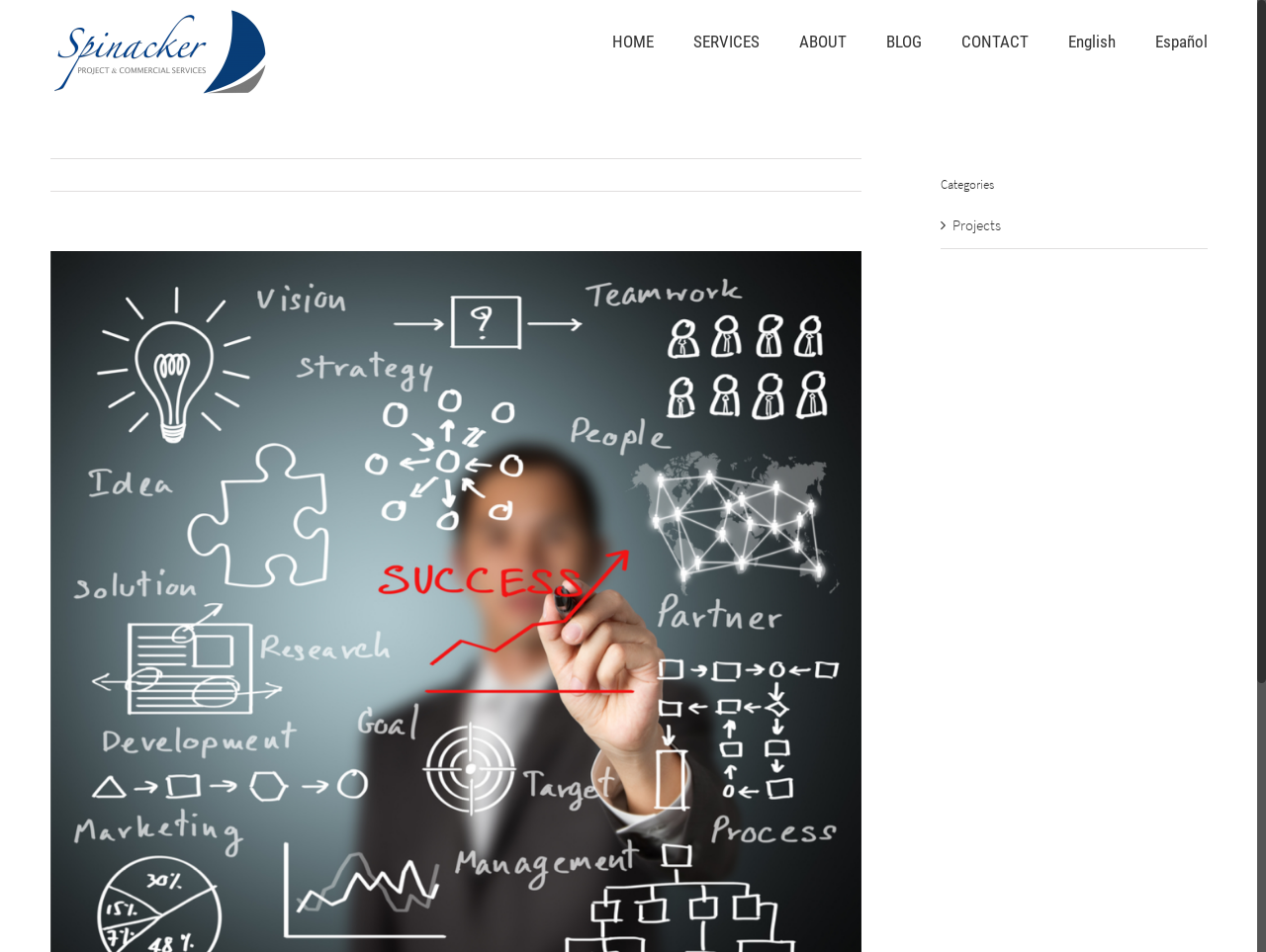Summarize the webpage comprehensively, mentioning all visible components.

The webpage appears to be the homepage of Spinacker, a company that likely provides project management services. At the top left corner, there is a Spinacker logo, which is an image linked to the company's homepage. 

To the right of the logo, there is a main menu navigation bar that spans almost the entire width of the page. The menu consists of seven links: HOME, SERVICES, ABOUT, BLOG, CONTACT, English, and Español. These links are evenly spaced and aligned horizontally.

Below the main menu, there is a section that takes up about a quarter of the page's width. This section has a heading titled "Categories" and a link to "Projects" with an icon. 

There is no prominent text or paragraph that summarizes the content of the webpage. However, there is a small text "View Larger Image" at the top right corner, which might be related to an image that is not explicitly described in the accessibility tree.